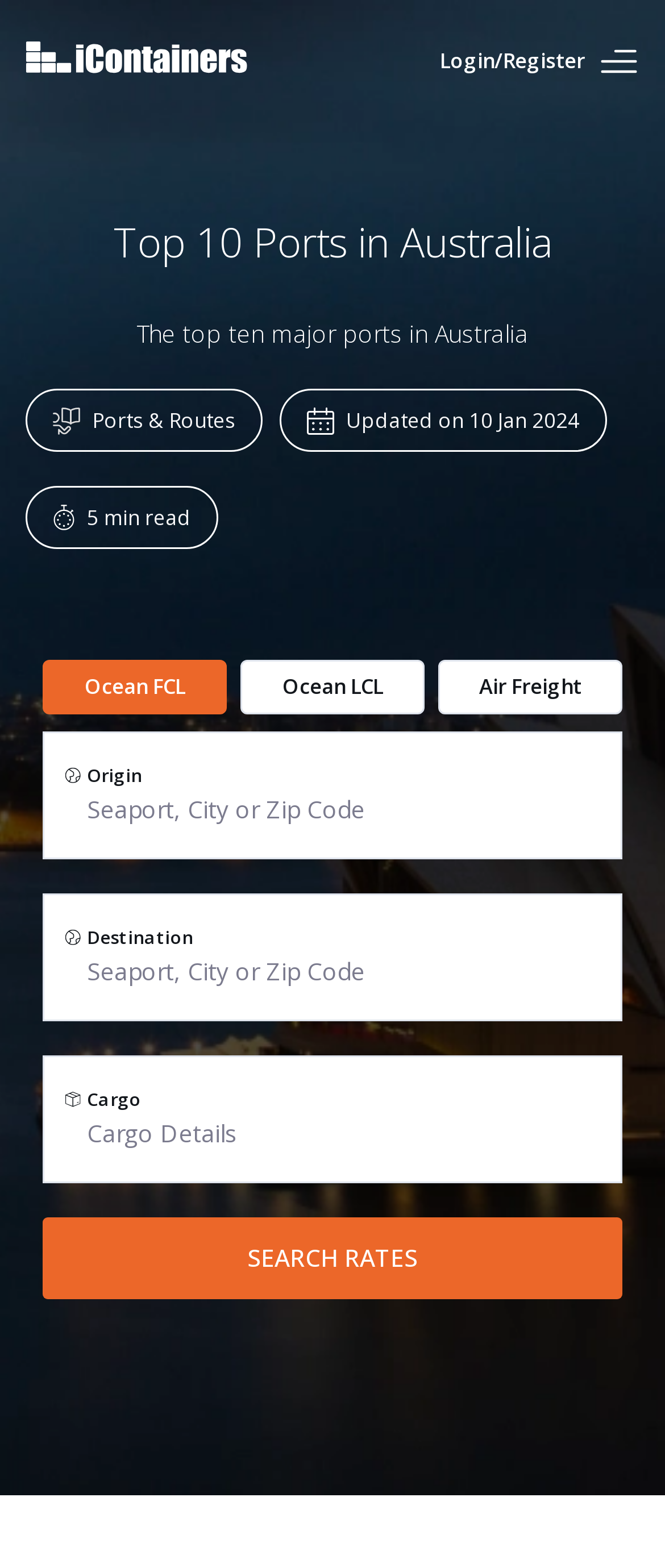What are the three options in the section below the heading?
Please provide a comprehensive answer based on the visual information in the image.

I looked at the section below the heading 'Top 10 Ports in Australia' and found a generic element with the text 'Ocean FCL Ocean LCL Air Freight', which suggests that these are three options related to shipping or freight.